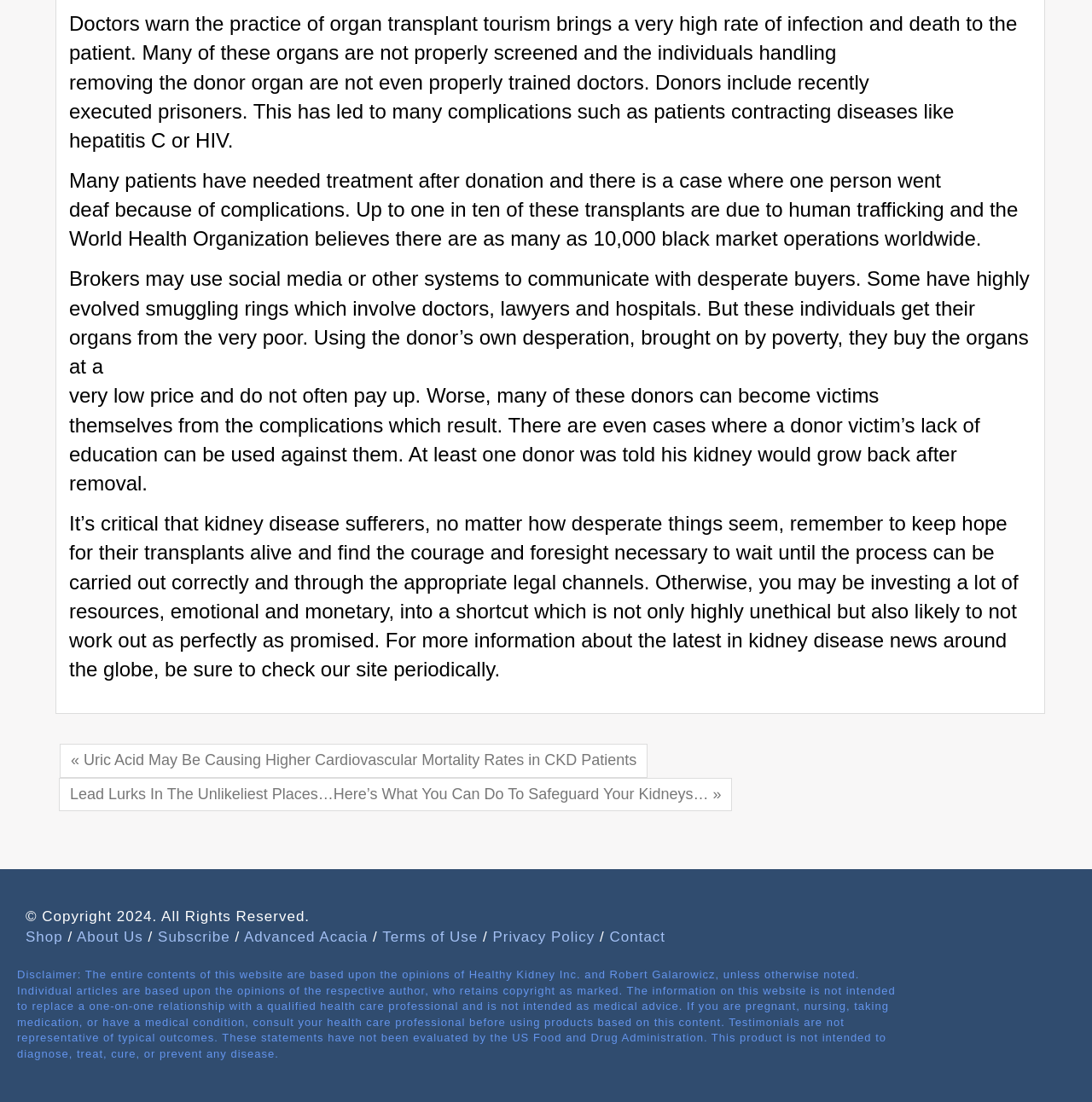Identify the bounding box of the HTML element described as: "Privacy Policy".

[0.451, 0.843, 0.545, 0.858]